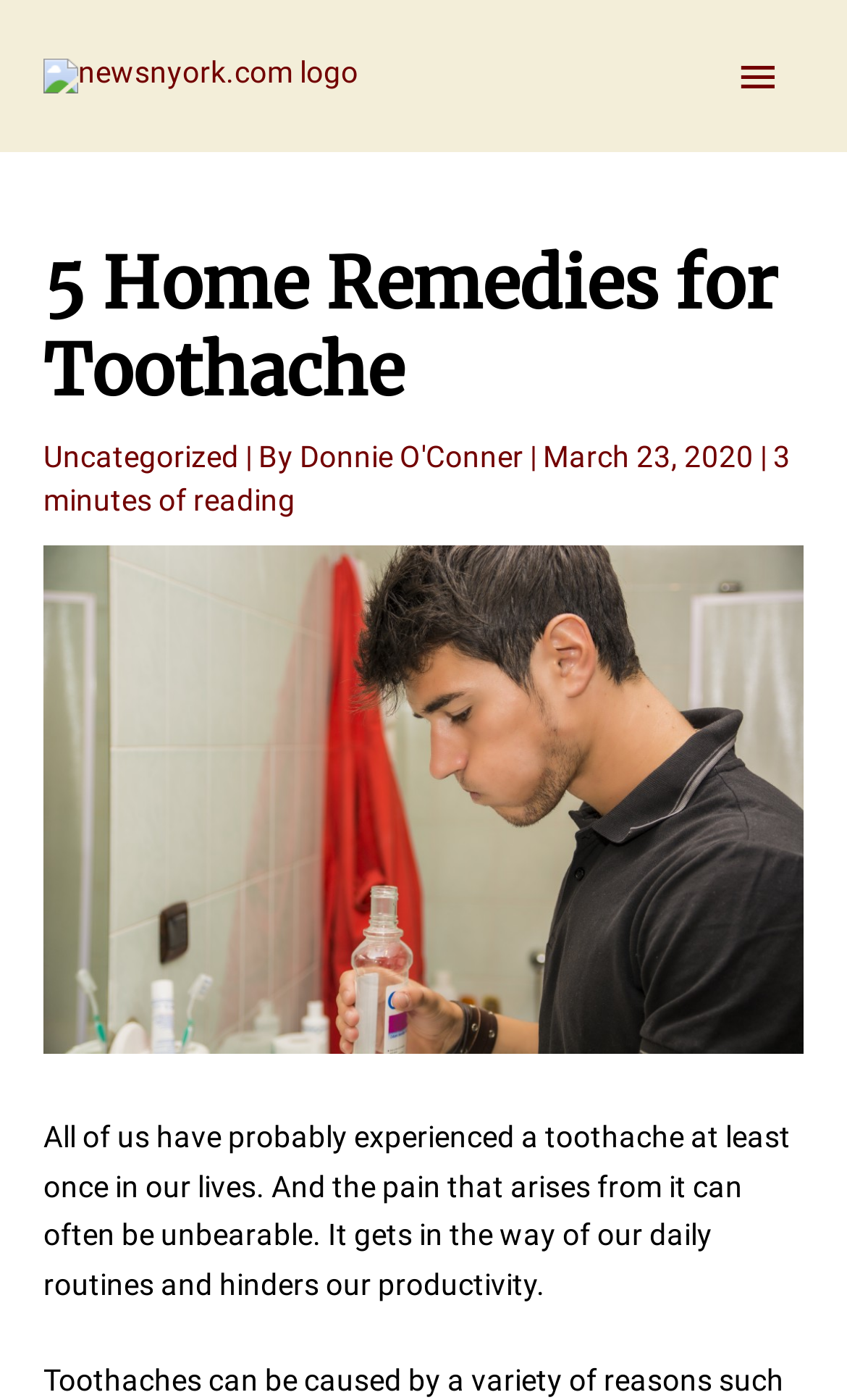Can you give a comprehensive explanation to the question given the content of the image?
What is the author of the article?

I found the author's name by looking at the text next to the 'By' keyword in the header section, which says 'Donnie O'Conner'.